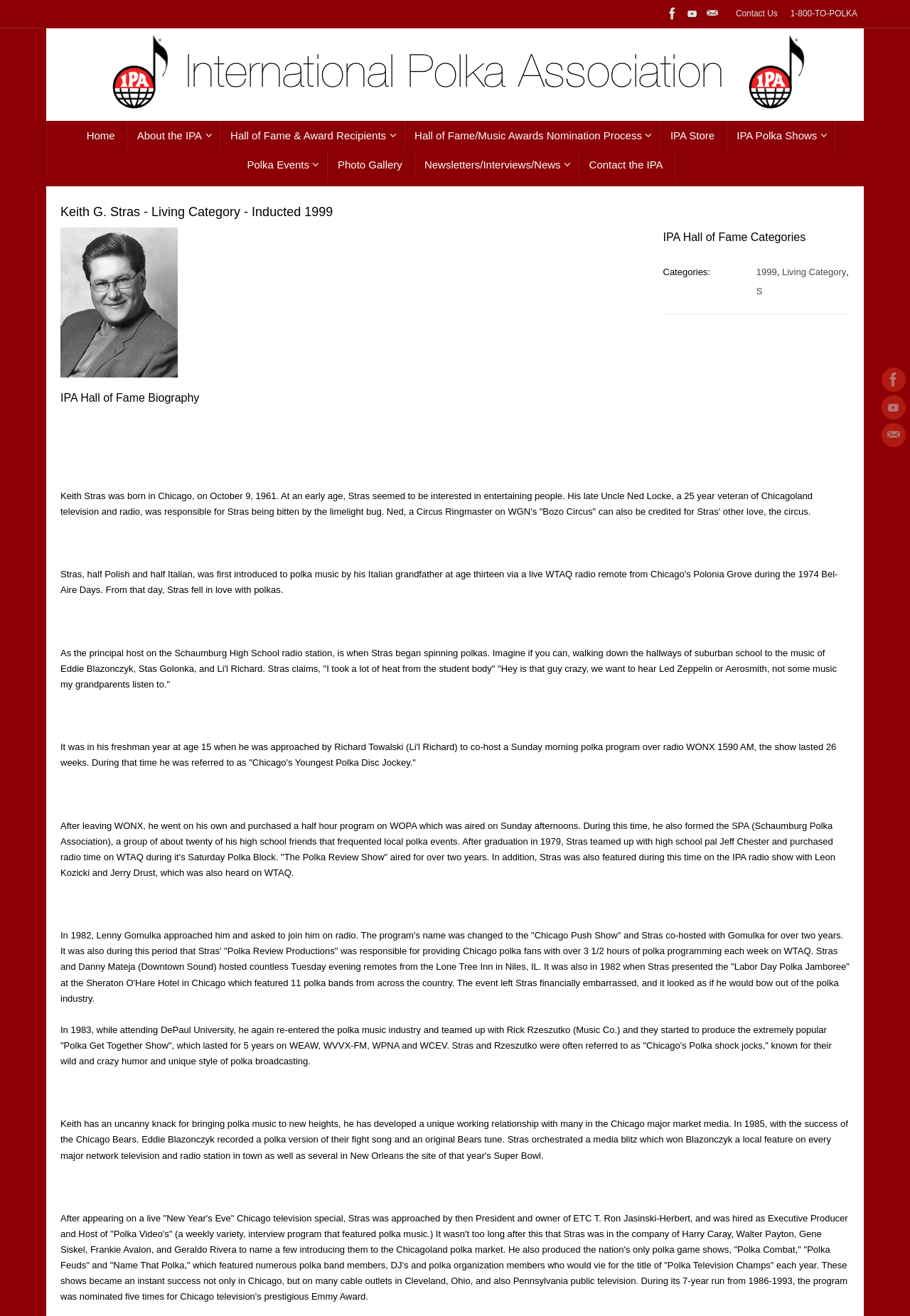Extract the bounding box for the UI element that matches this description: "title="Facebook"".

[0.728, 0.003, 0.75, 0.018]